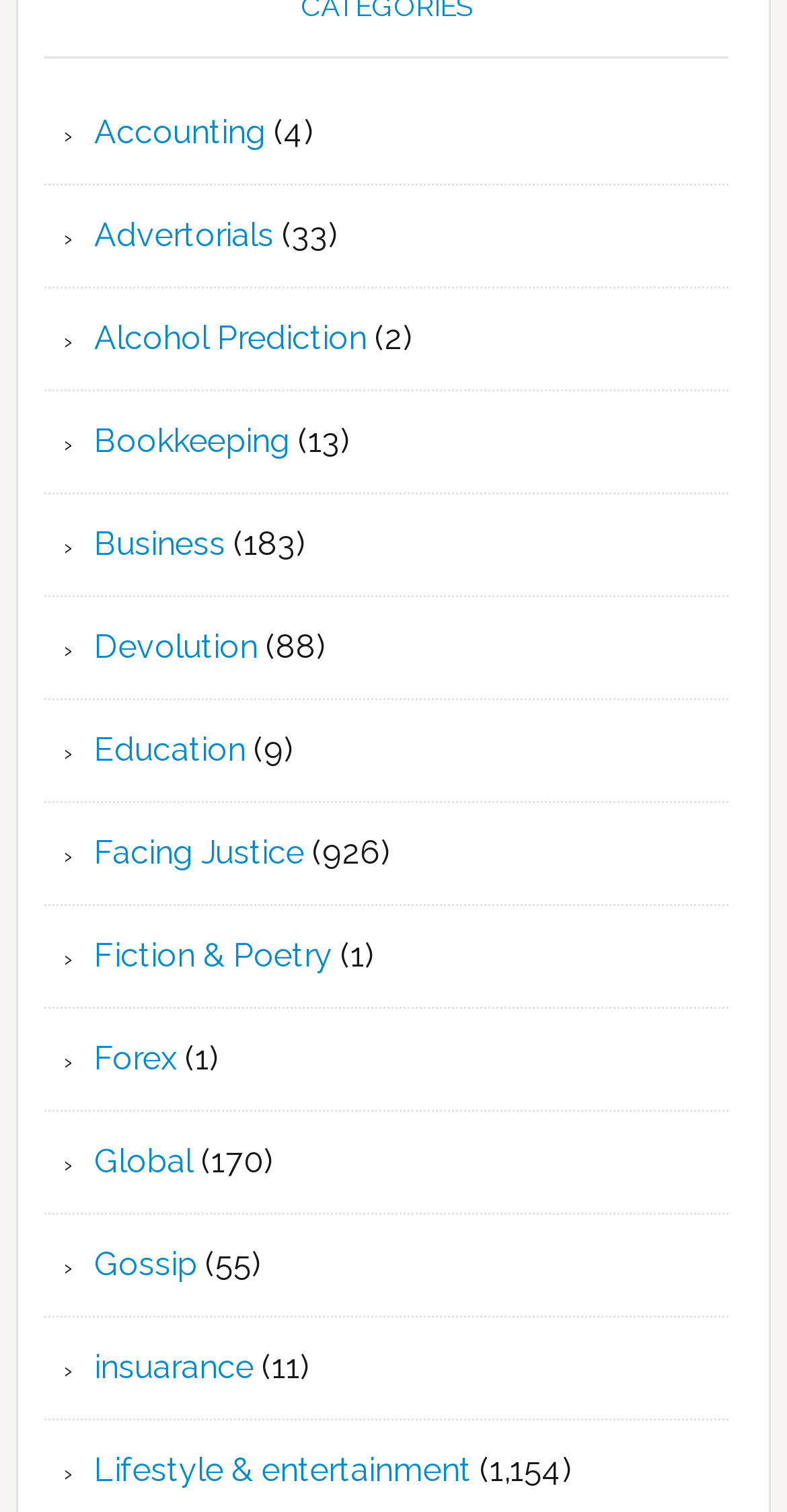Determine the bounding box coordinates of the area to click in order to meet this instruction: "Click on Accounting".

[0.12, 0.074, 0.338, 0.1]